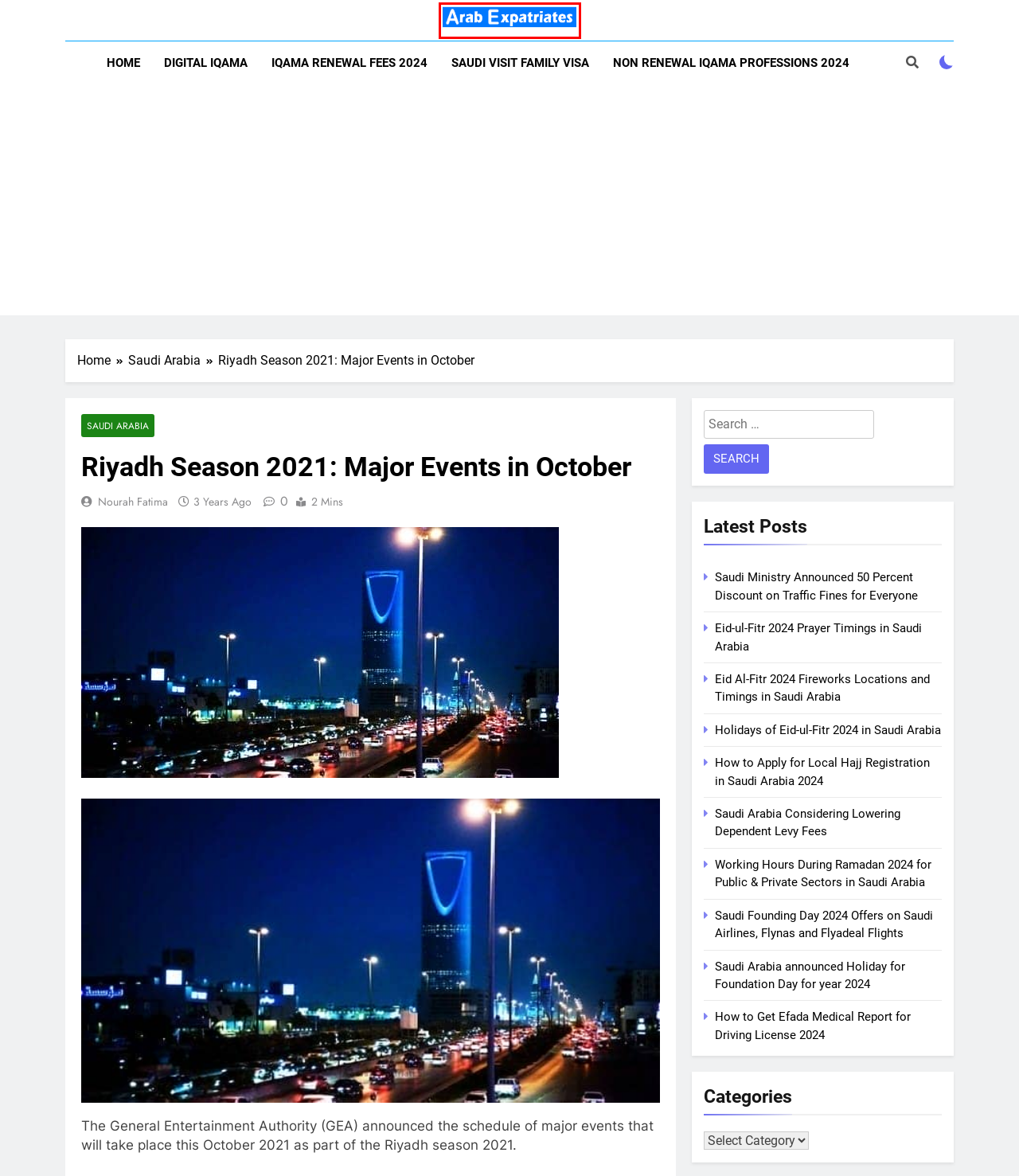You have a screenshot of a webpage with a red bounding box around an element. Choose the best matching webpage description that would appear after clicking the highlighted element. Here are the candidates:
A. How to Activate Digital Iqama on Mobile? - Saudi Expatriates
B. Saudi Expatriates
C. Saudi Ministry Announced 50 Percent Discount on Traffic Fines for Everyone - Saudi Expatriates
D. Iqama Renewal Fees for Expatriates and Family Dependents (2024) - Saudi Expatriates
E. Working Hours During Ramadan 2024 for Public & Private Sectors in Saudi Arabia - Saudi Expatriates
F. Saudi Arabia Considering Lowering Dependent Levy Fees - Saudi Expatriates
G. How to Apply for Local Hajj Registration in Saudi Arabia 2024 - Saudi Expatriates
H. Nourah Fatima - Saudi Expatriates

B